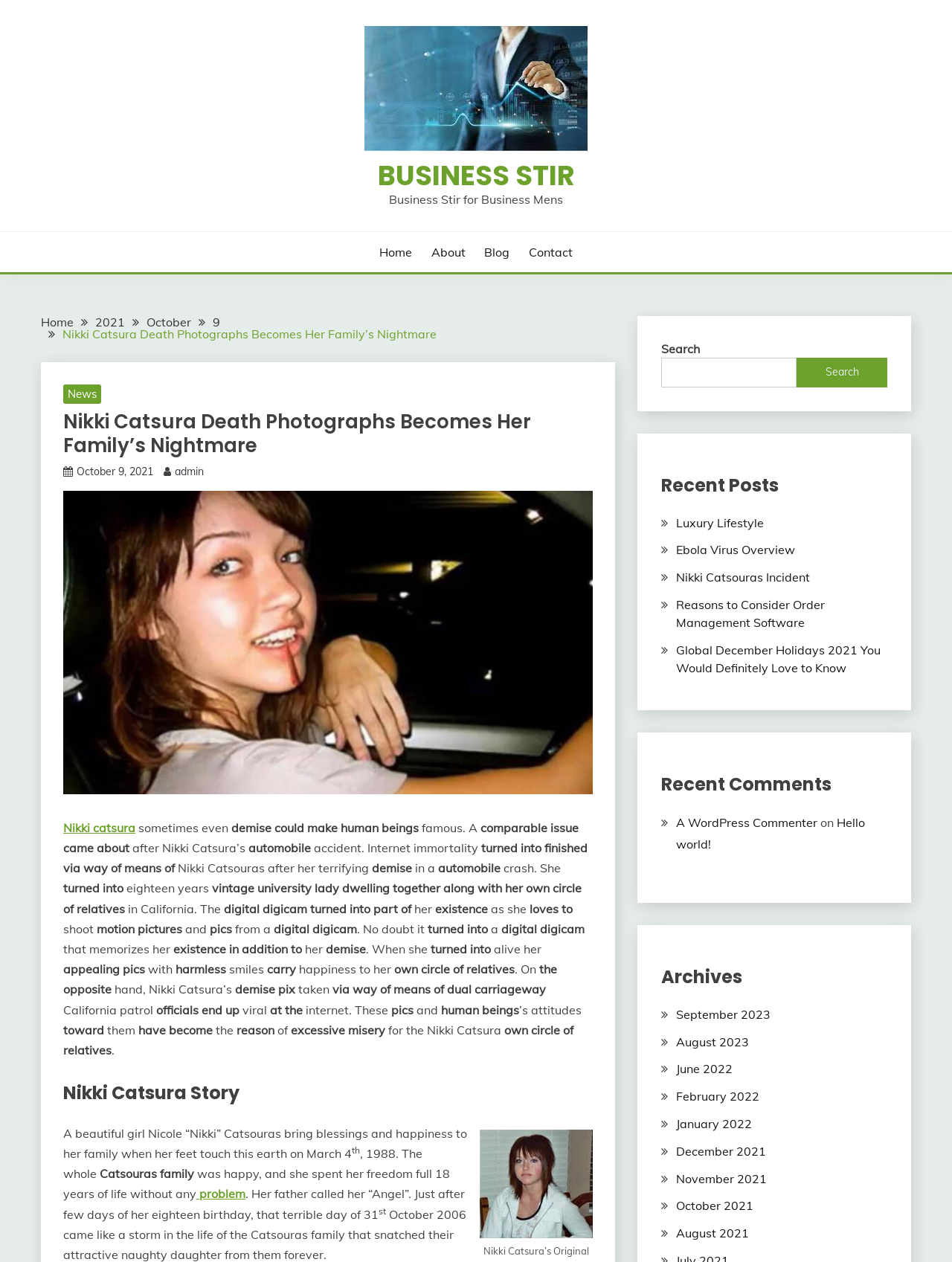What is the topic of the article?
Please analyze the image and answer the question with as much detail as possible.

I inferred the topic of the article by reading the headings and text on the webpage, which all relate to Nikki Catsura's death and its aftermath.